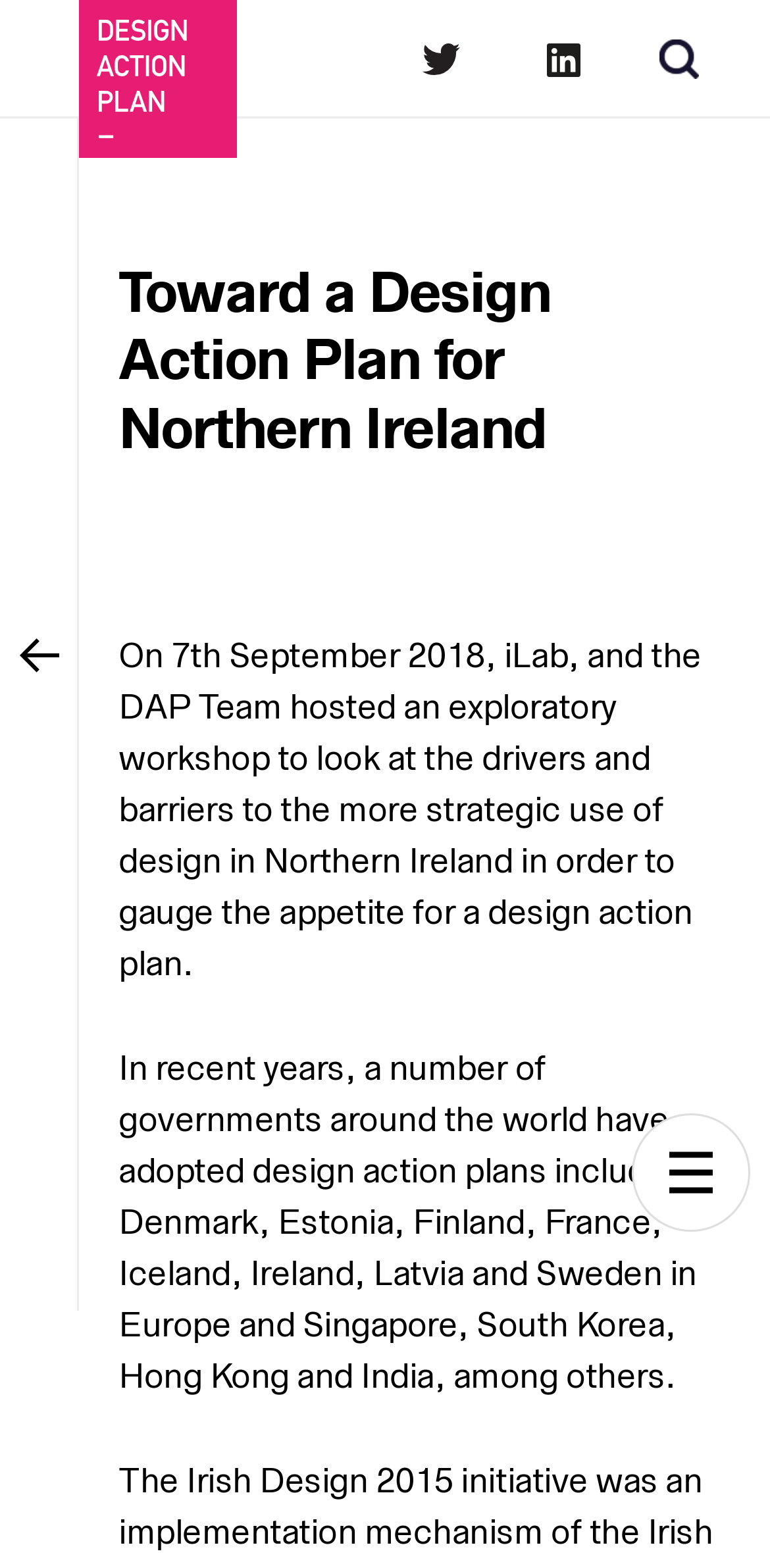Predict the bounding box coordinates for the UI element described as: "Search". The coordinates should be four float numbers between 0 and 1, presented as [left, top, right, bottom].

[0.856, 0.025, 0.908, 0.05]